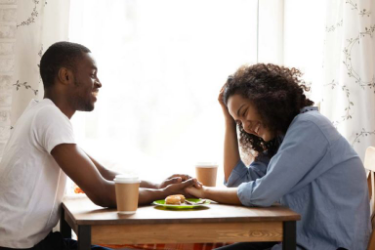What is on the table?
Please use the visual content to give a single word or phrase answer.

Coffee cups and food